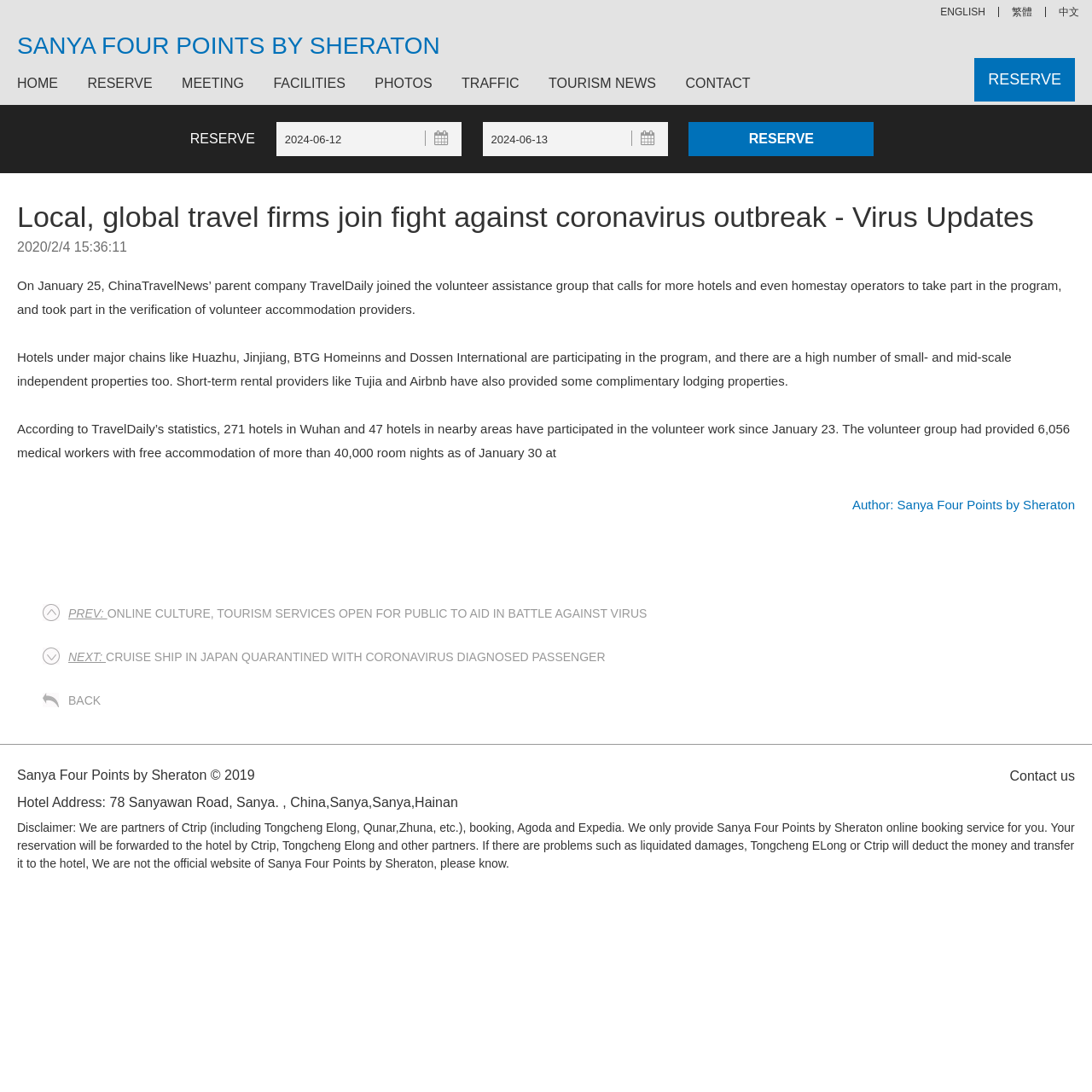Find the bounding box coordinates corresponding to the UI element with the description: "Trinity College Archives". The coordinates should be formatted as [left, top, right, bottom], with values as floats between 0 and 1.

None